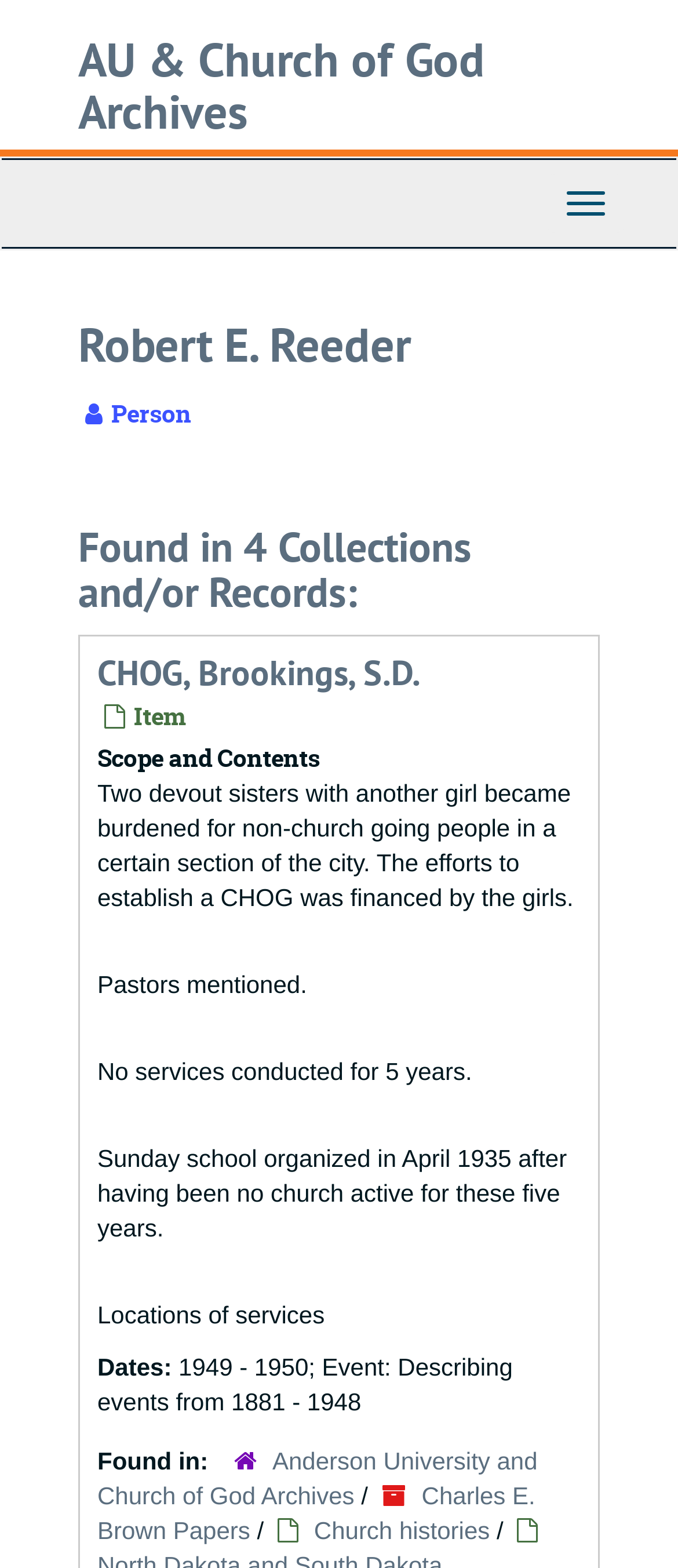What is the name of the church mentioned?
Look at the screenshot and respond with one word or a short phrase.

CHOG